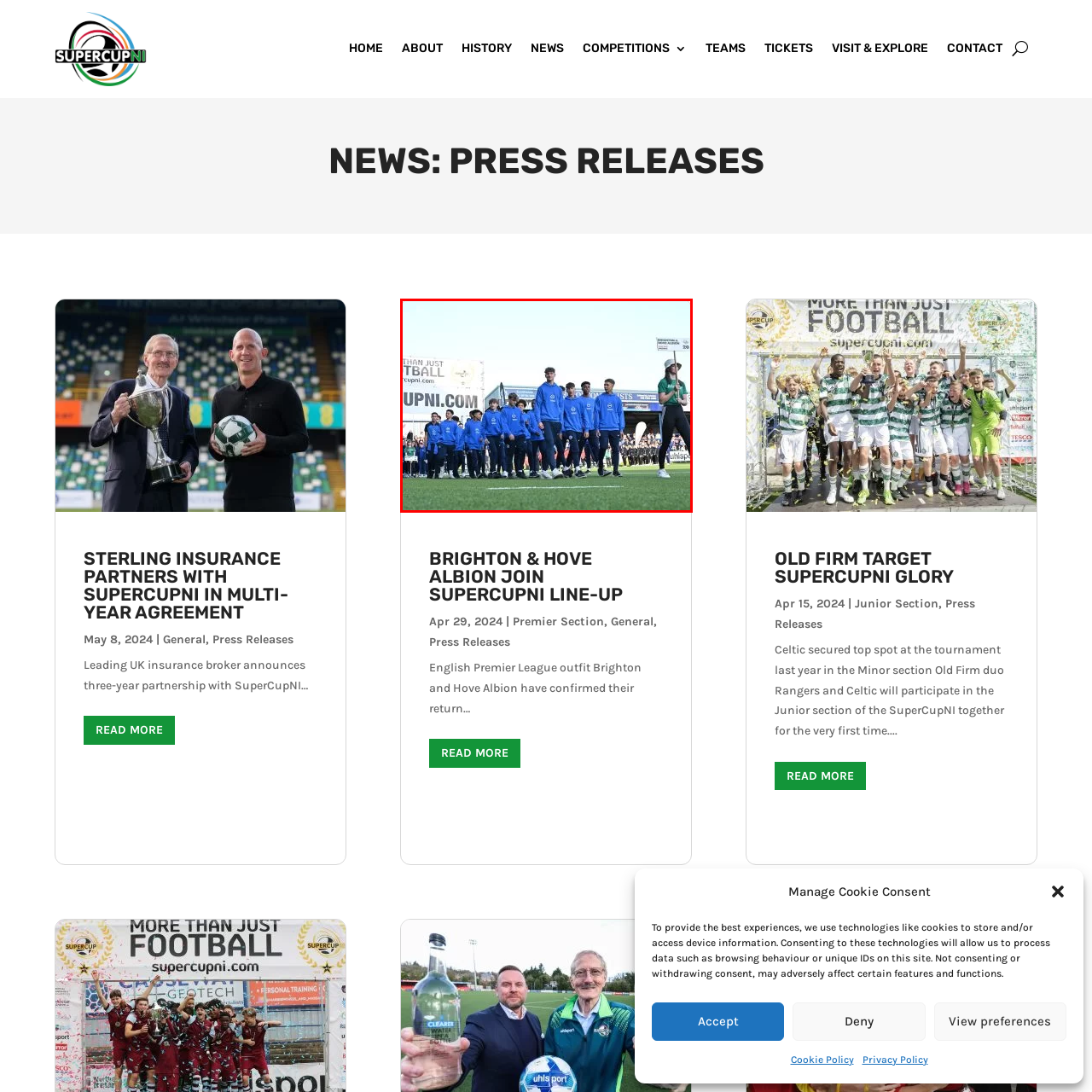Look at the area marked with a blue rectangle, What is the staff member holding? 
Provide your answer using a single word or phrase.

A sign